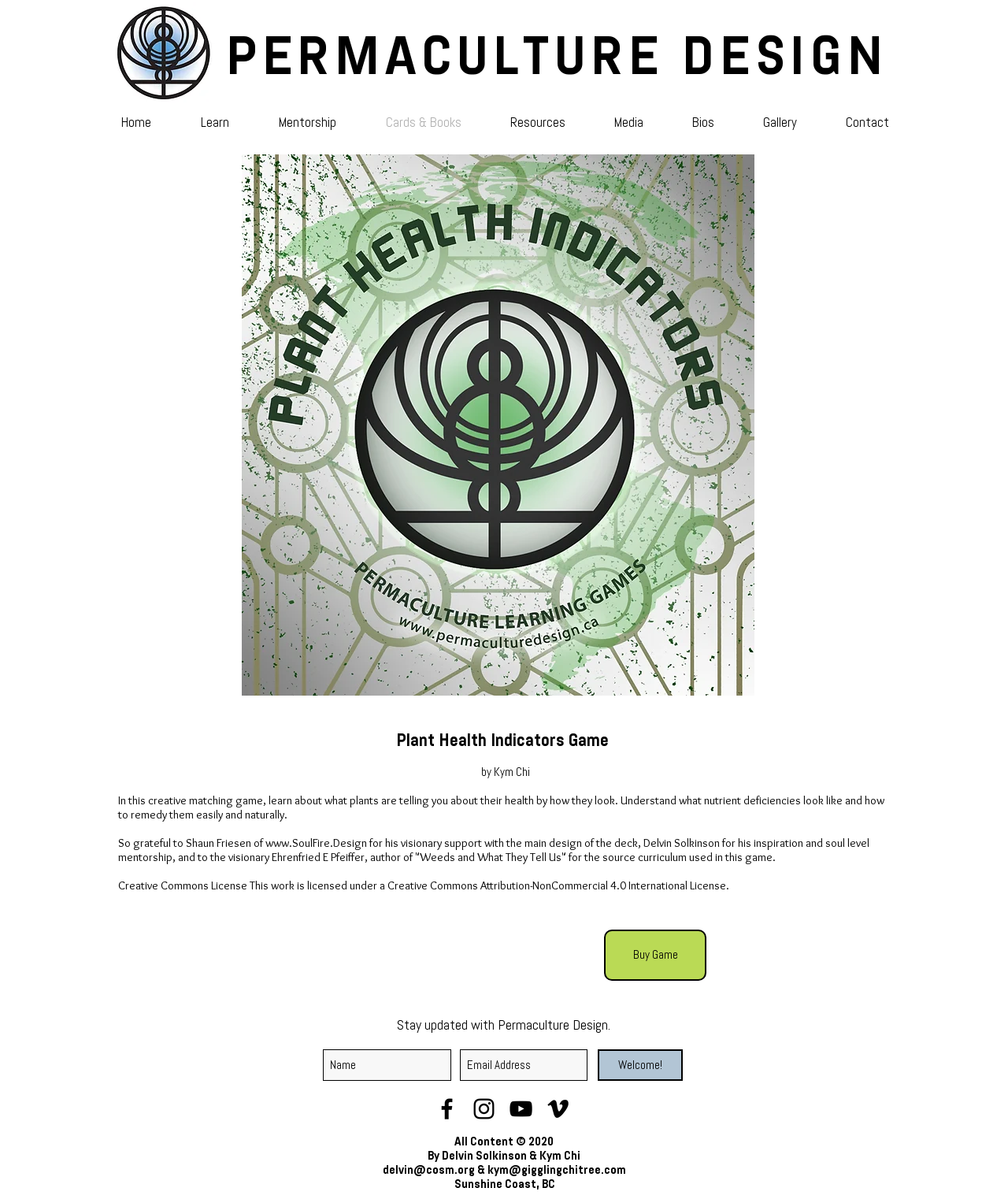Please specify the bounding box coordinates for the clickable region that will help you carry out the instruction: "Click the link '1260'".

None